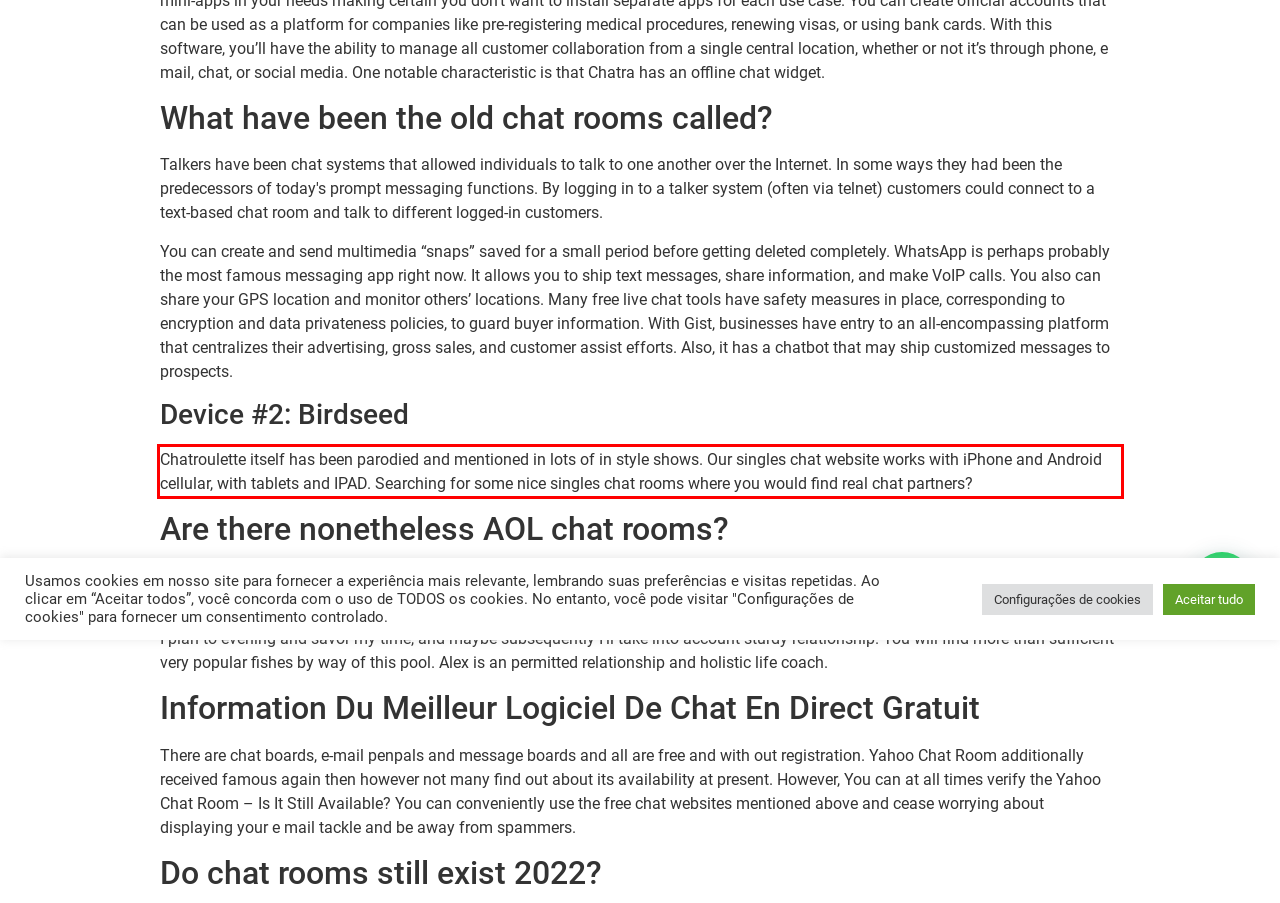You are given a screenshot with a red rectangle. Identify and extract the text within this red bounding box using OCR.

Chatroulette itself has been parodied and mentioned in lots of in style shows. Our singles chat website works with iPhone and Android cellular, with tablets and IPAD. Searching for some nice singles chat rooms where you would find real chat partners?